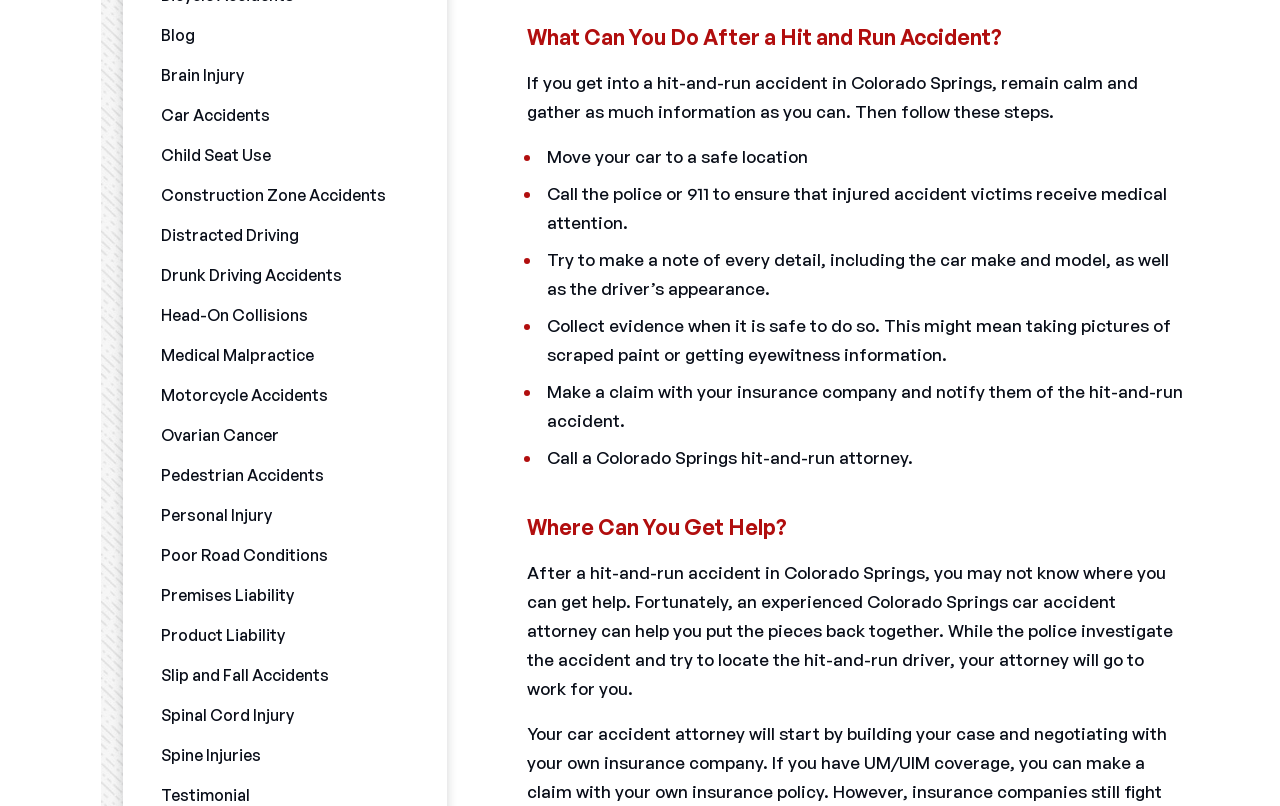Determine the bounding box coordinates of the element that should be clicked to execute the following command: "Click on the 'Blog' link".

[0.096, 0.02, 0.349, 0.069]